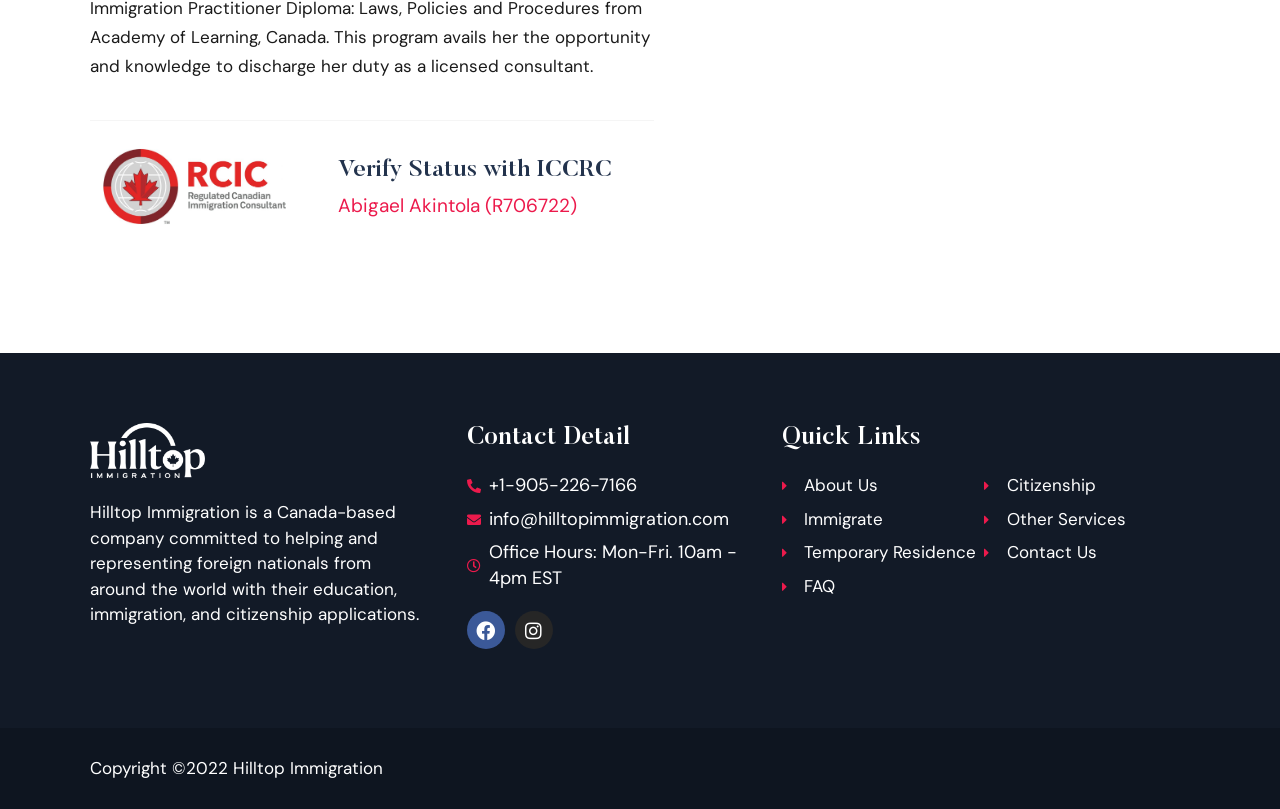Locate the bounding box coordinates of the clickable area to execute the instruction: "Call the office". Provide the coordinates as four float numbers between 0 and 1, represented as [left, top, right, bottom].

[0.365, 0.585, 0.58, 0.617]